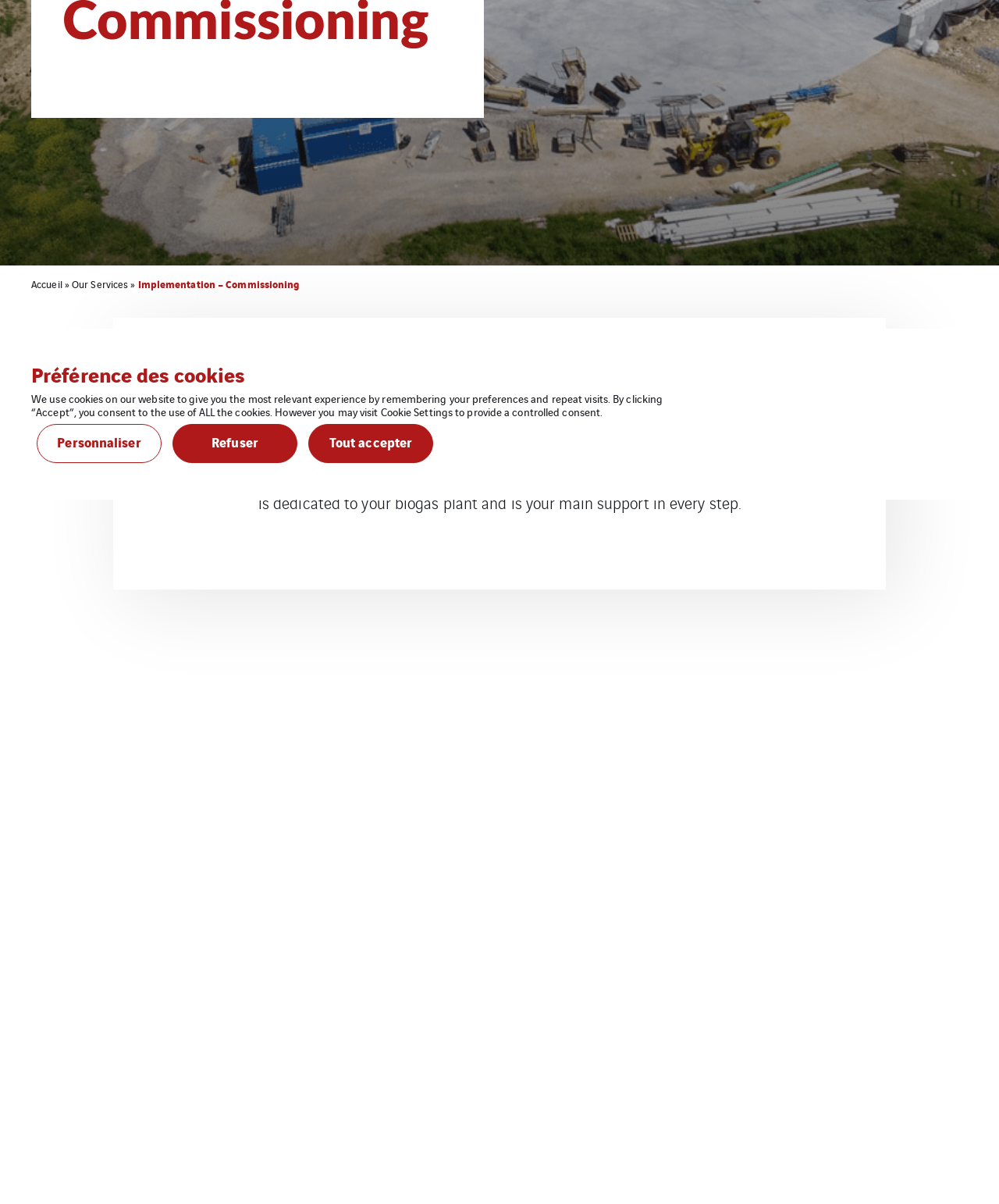Please provide the bounding box coordinates for the UI element as described: "Our Services". The coordinates must be four floats between 0 and 1, represented as [left, top, right, bottom].

[0.072, 0.23, 0.128, 0.242]